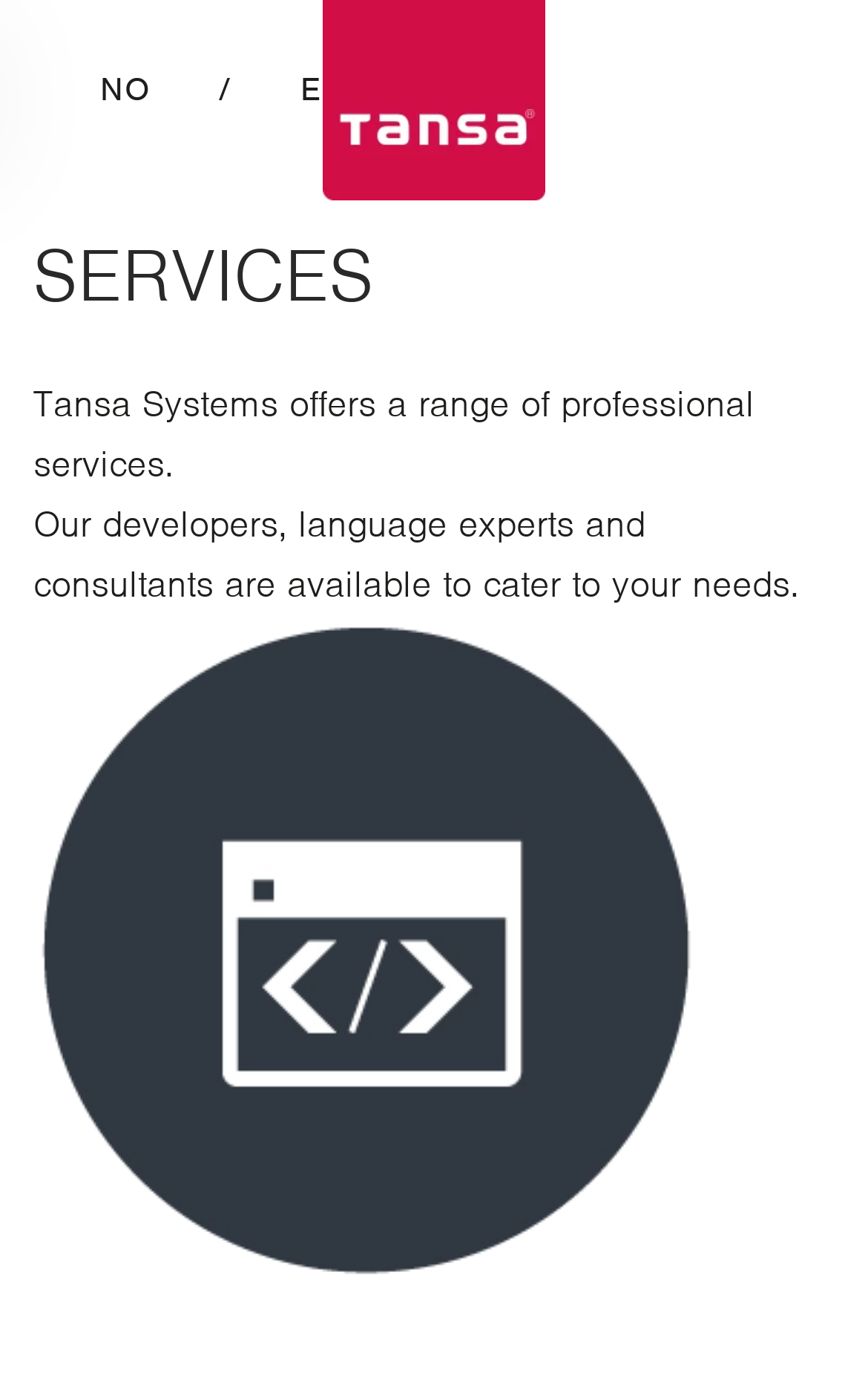Produce an elaborate caption capturing the essence of the webpage.

The webpage is titled "Tansa Systems | Services" and has a prominent heading "SERVICES" located near the top of the page. Below the heading, there are two paragraphs of text that describe the services offered by Tansa Systems. The first paragraph states that the company offers a range of professional services, while the second paragraph explains that their developers, language experts, and consultants are available to cater to customers' needs.

At the top-left corner of the page, there is a link to "Skip to main content", which suggests that the page may have a complex layout or multiple sections. Next to this link, there are two language options, "NO" and "EN", which are likely used to switch the language of the page's content. A slash symbol "/" is located between these two language options.

There are no images on the page. The overall content is text-based, with a focus on describing the services offered by Tansa Systems.